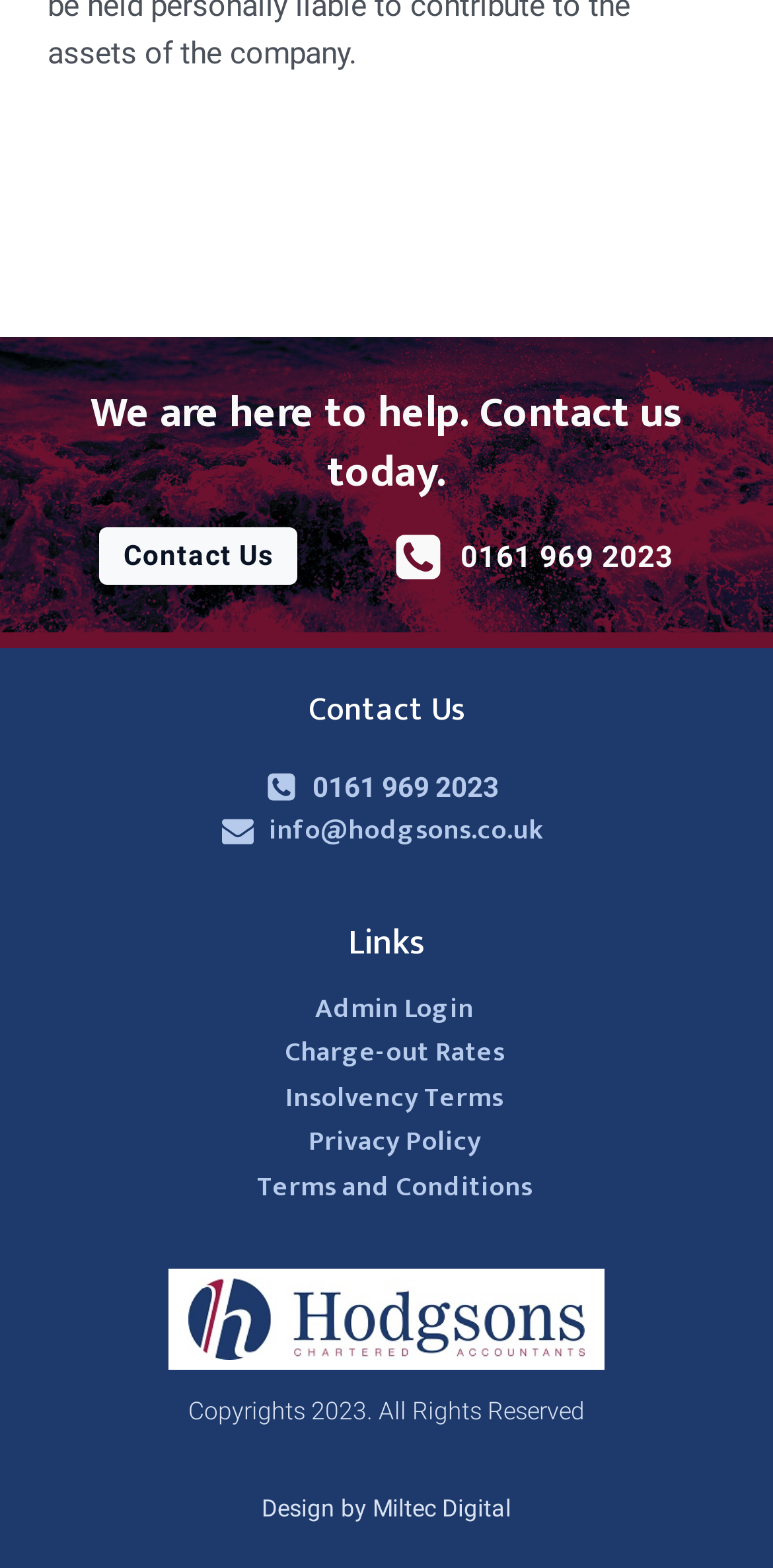Please locate the bounding box coordinates for the element that should be clicked to achieve the following instruction: "Go to Previous post". Ensure the coordinates are given as four float numbers between 0 and 1, i.e., [left, top, right, bottom].

None